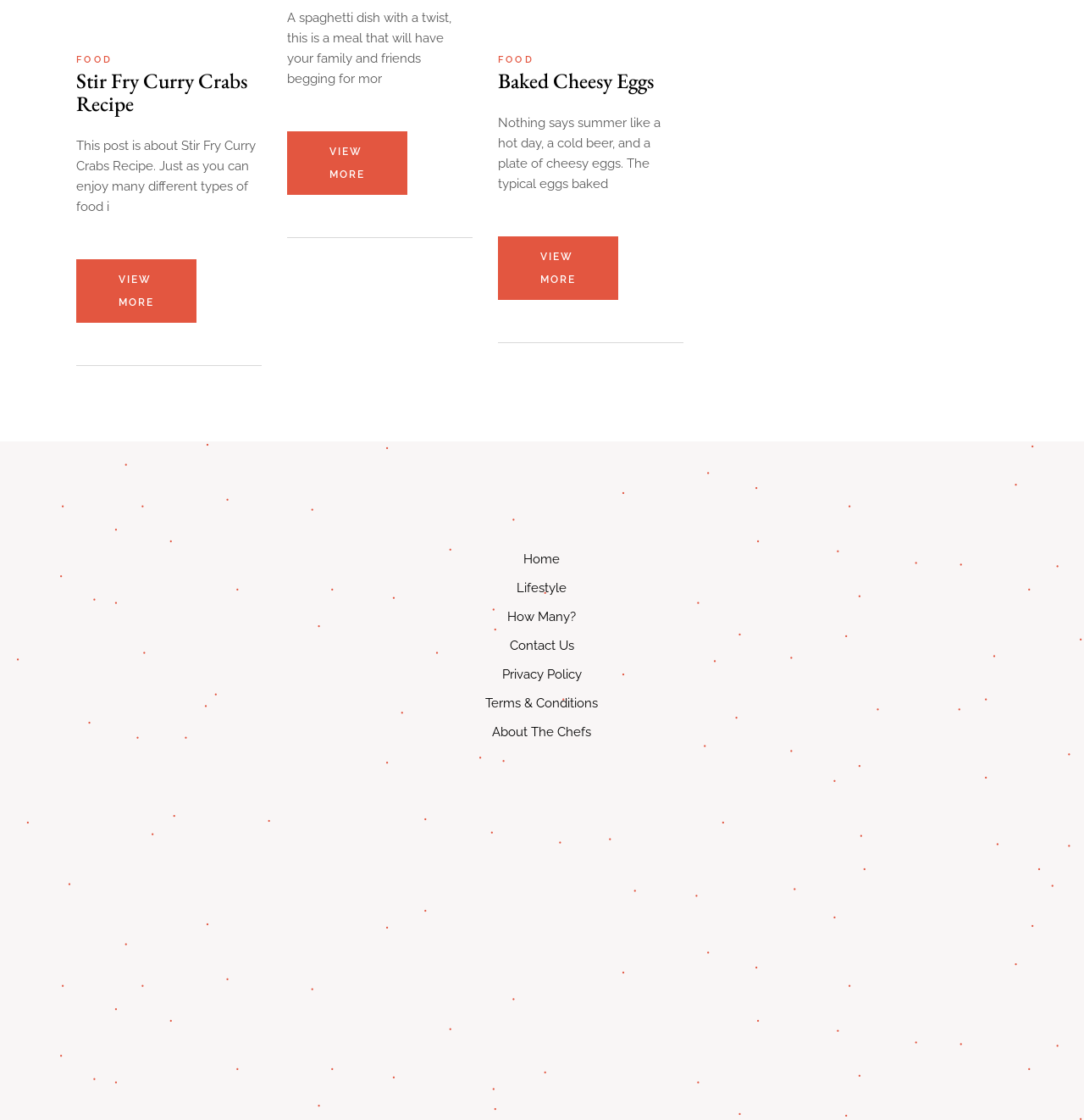Please locate the bounding box coordinates of the element's region that needs to be clicked to follow the instruction: "explore Lifestyle section". The bounding box coordinates should be provided as four float numbers between 0 and 1, i.e., [left, top, right, bottom].

[0.477, 0.518, 0.523, 0.532]